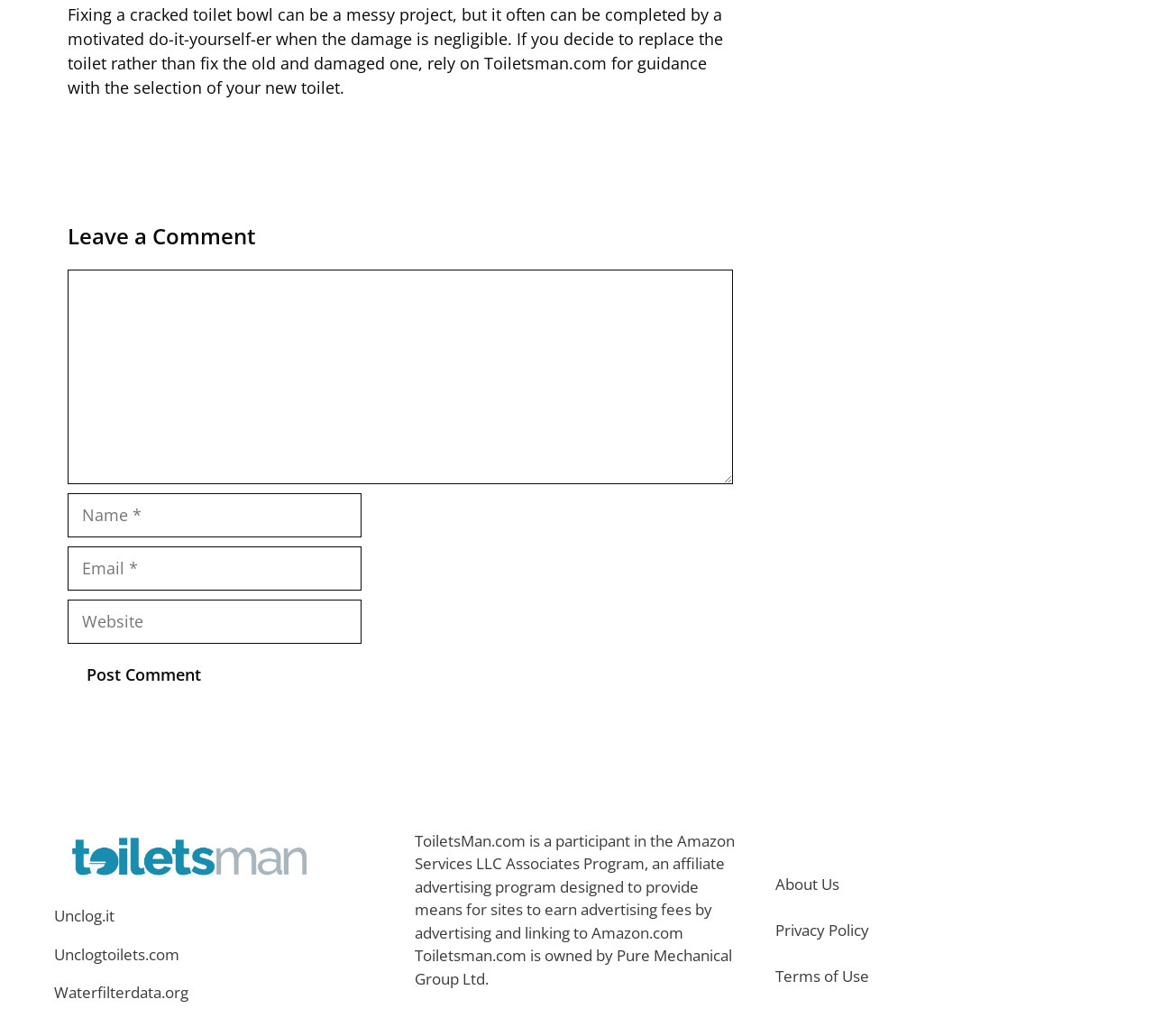Predict the bounding box coordinates of the area that should be clicked to accomplish the following instruction: "Enter your name". The bounding box coordinates should consist of four float numbers between 0 and 1, i.e., [left, top, right, bottom].

[0.059, 0.476, 0.313, 0.518]